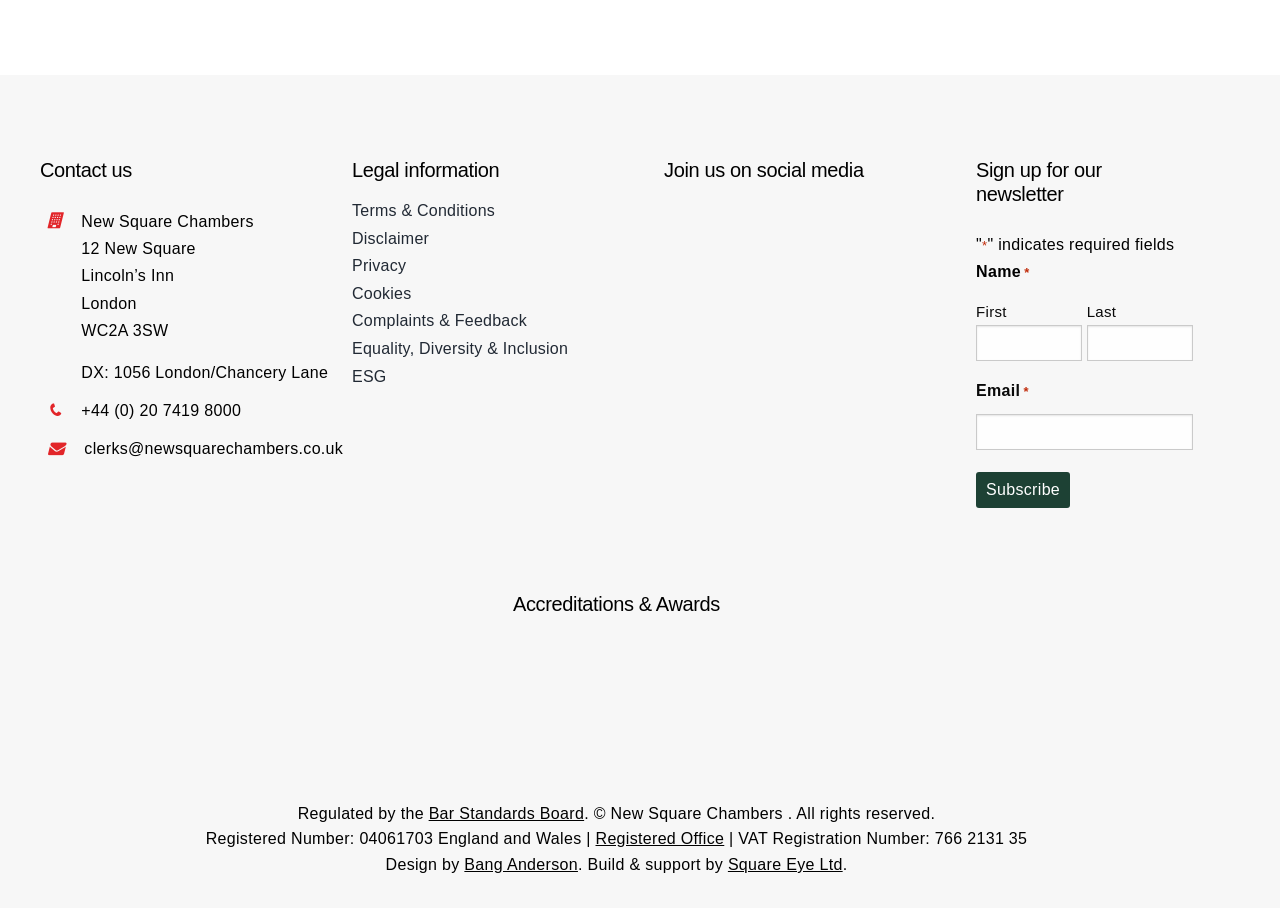Locate the bounding box coordinates of the UI element described by: "Registered Office". The bounding box coordinates should consist of four float numbers between 0 and 1, i.e., [left, top, right, bottom].

[0.465, 0.914, 0.566, 0.933]